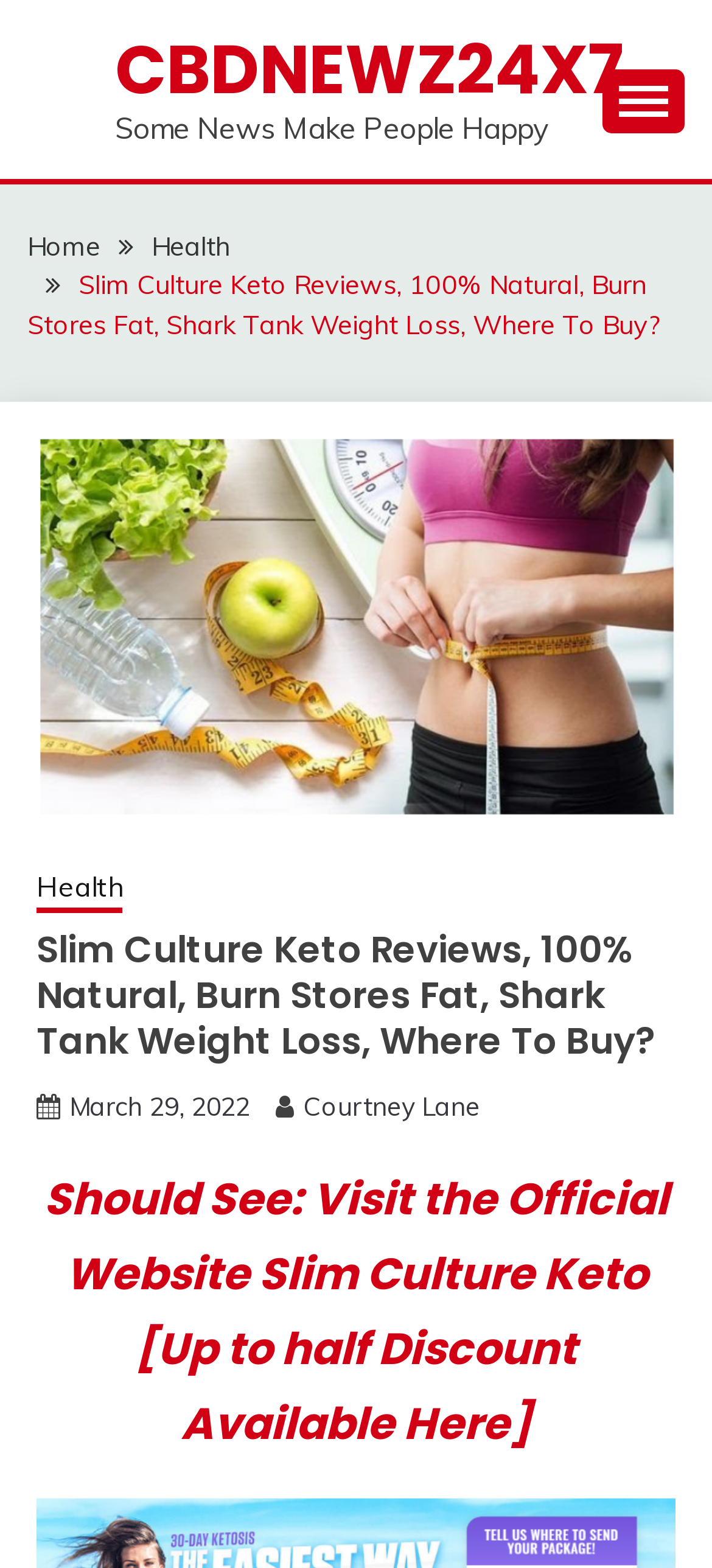Find the bounding box coordinates for the area that must be clicked to perform this action: "Go back to the previous page".

[0.805, 0.691, 0.923, 0.738]